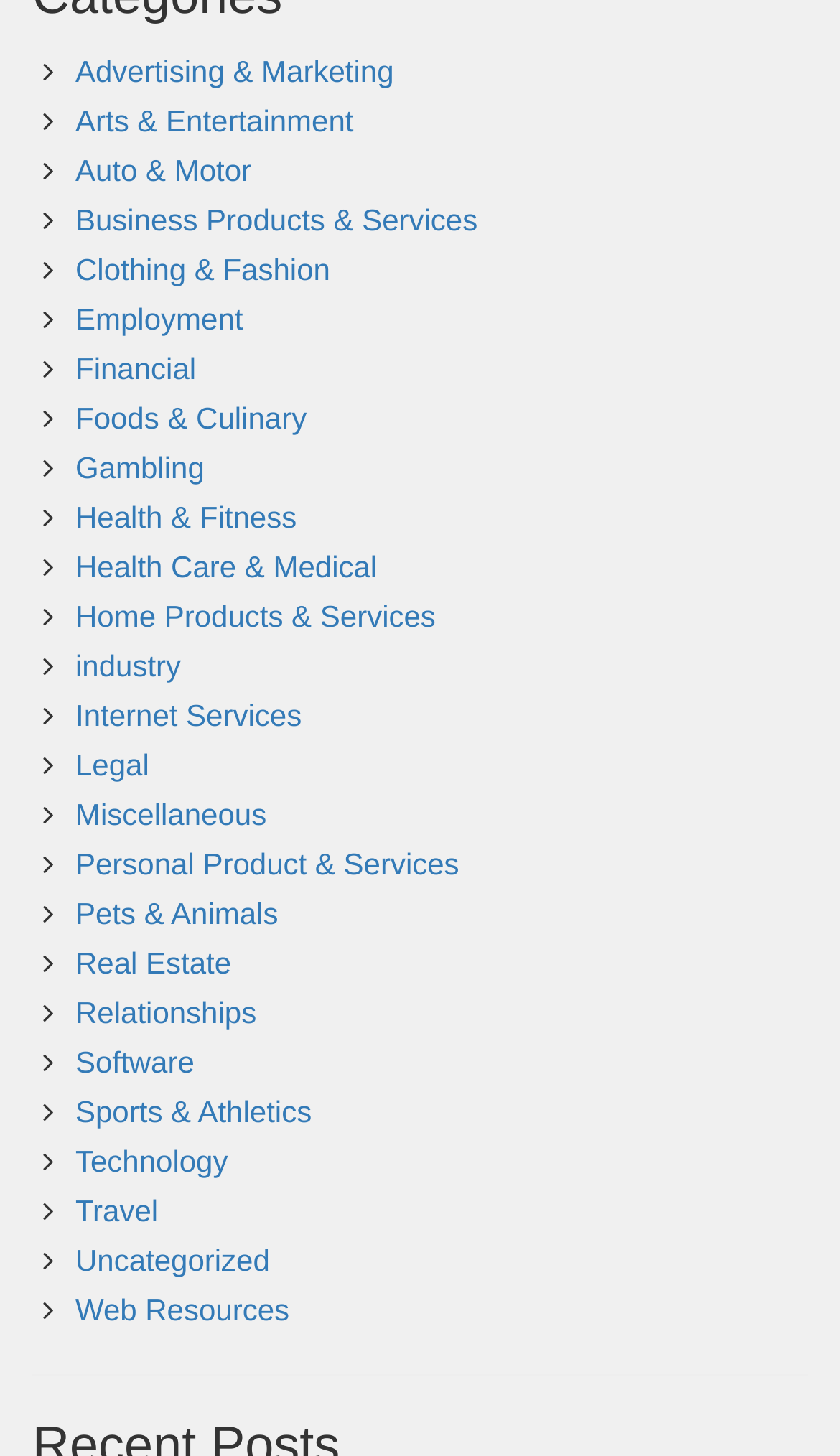How many categories are listed on the webpage?
Answer the question with detailed information derived from the image.

I counted the number of links on the webpage, excluding the separator element, and found that there are 27 categories listed.